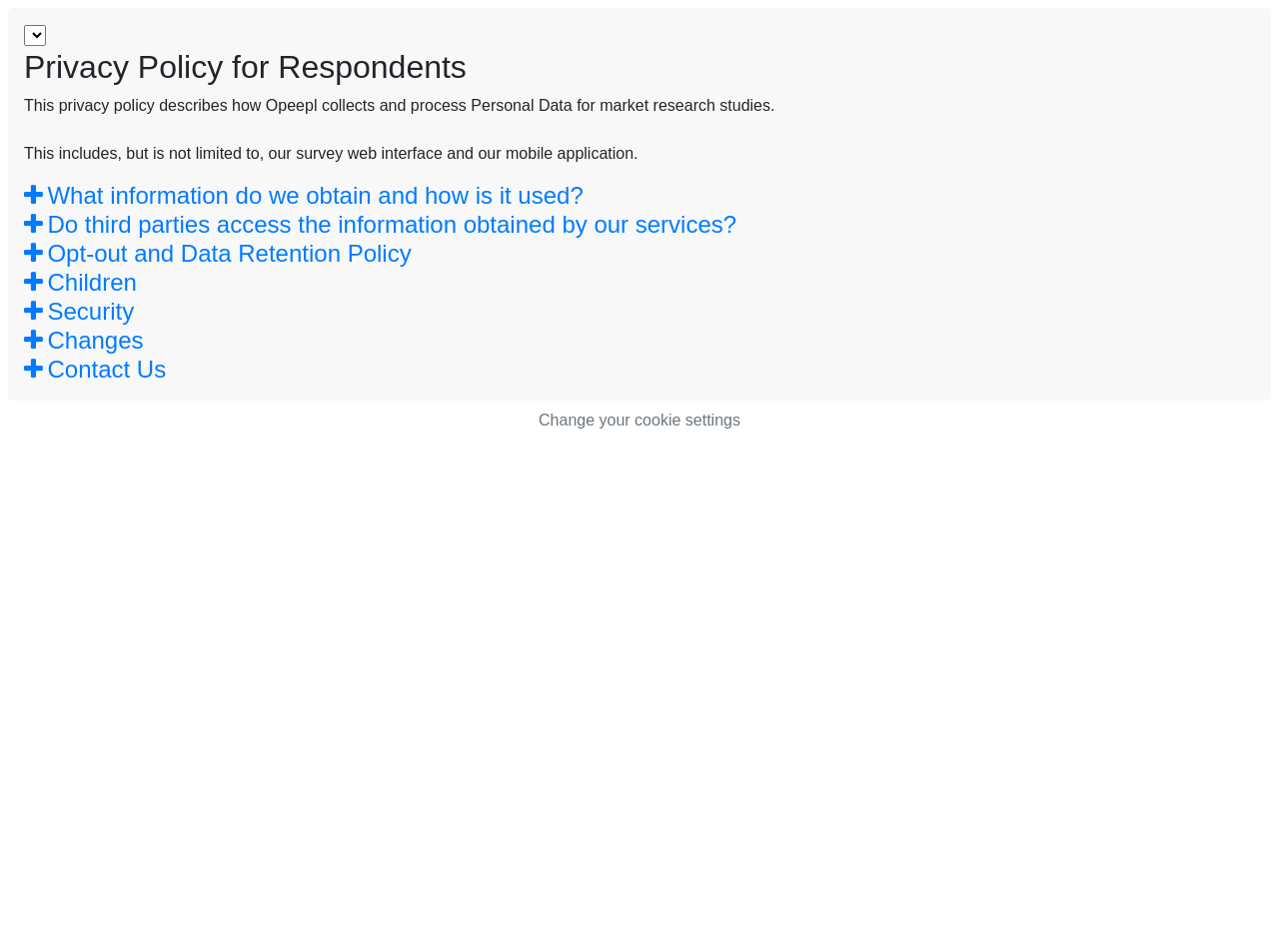Show the bounding box coordinates of the element that should be clicked to complete the task: "Change your cookie settings".

[0.421, 0.433, 0.579, 0.451]